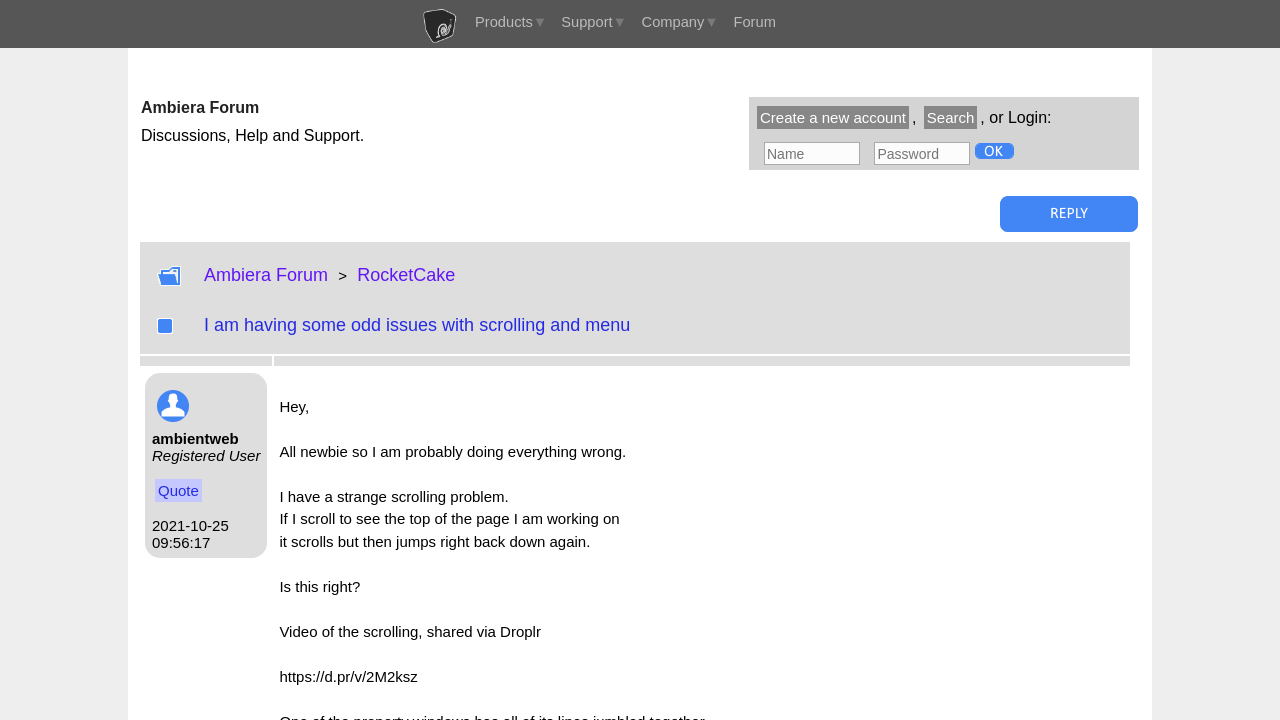Identify the bounding box for the given UI element using the description provided. Coordinates should be in the format (top-left x, top-left y, bottom-right x, bottom-right y) and must be between 0 and 1. Here is the description: parent_node: Products▼

[0.331, 0.04, 0.357, 0.06]